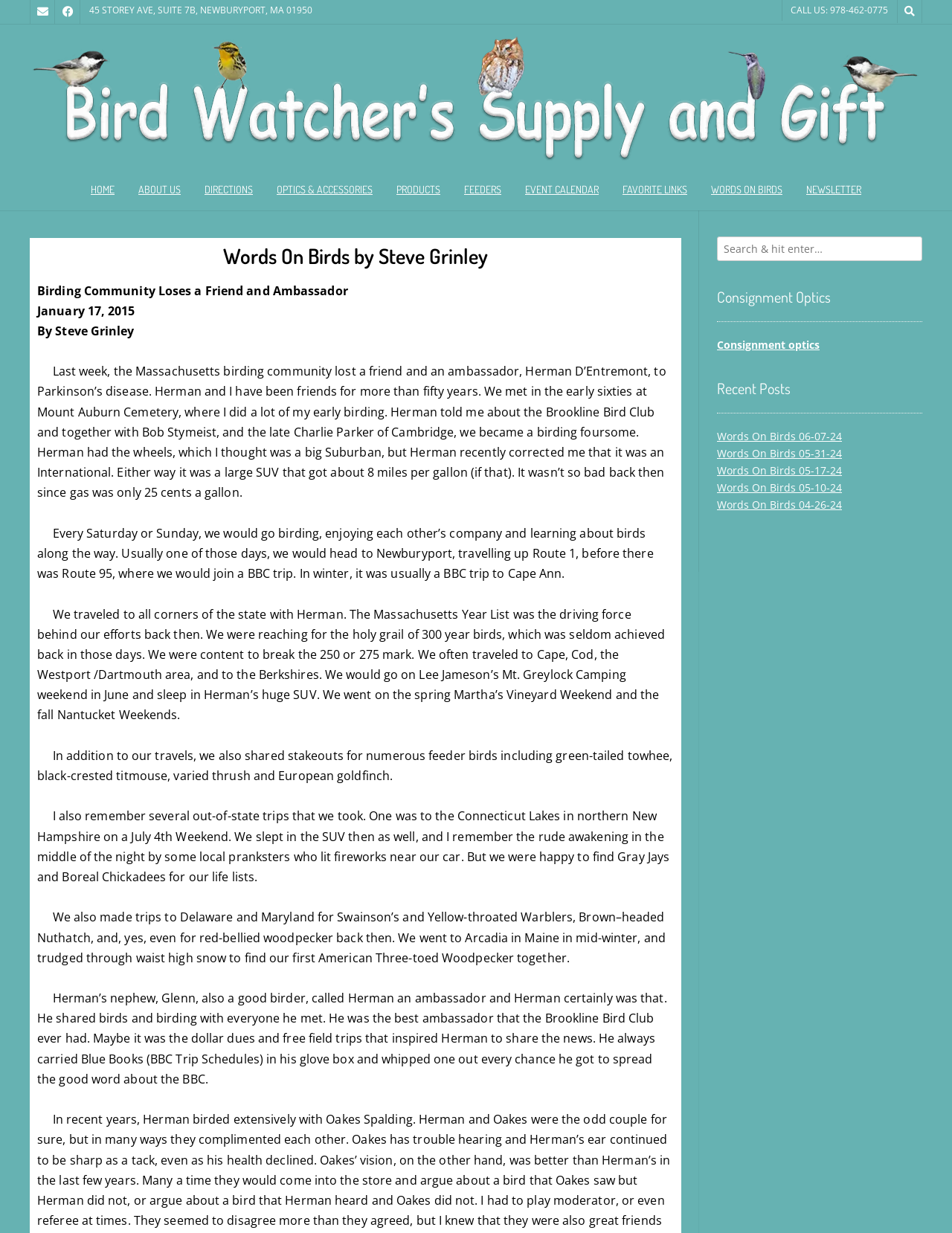Identify the bounding box coordinates of the clickable region necessary to fulfill the following instruction: "Click on the 'Home' link". The bounding box coordinates should be four float numbers between 0 and 1, i.e., [left, top, right, bottom].

None